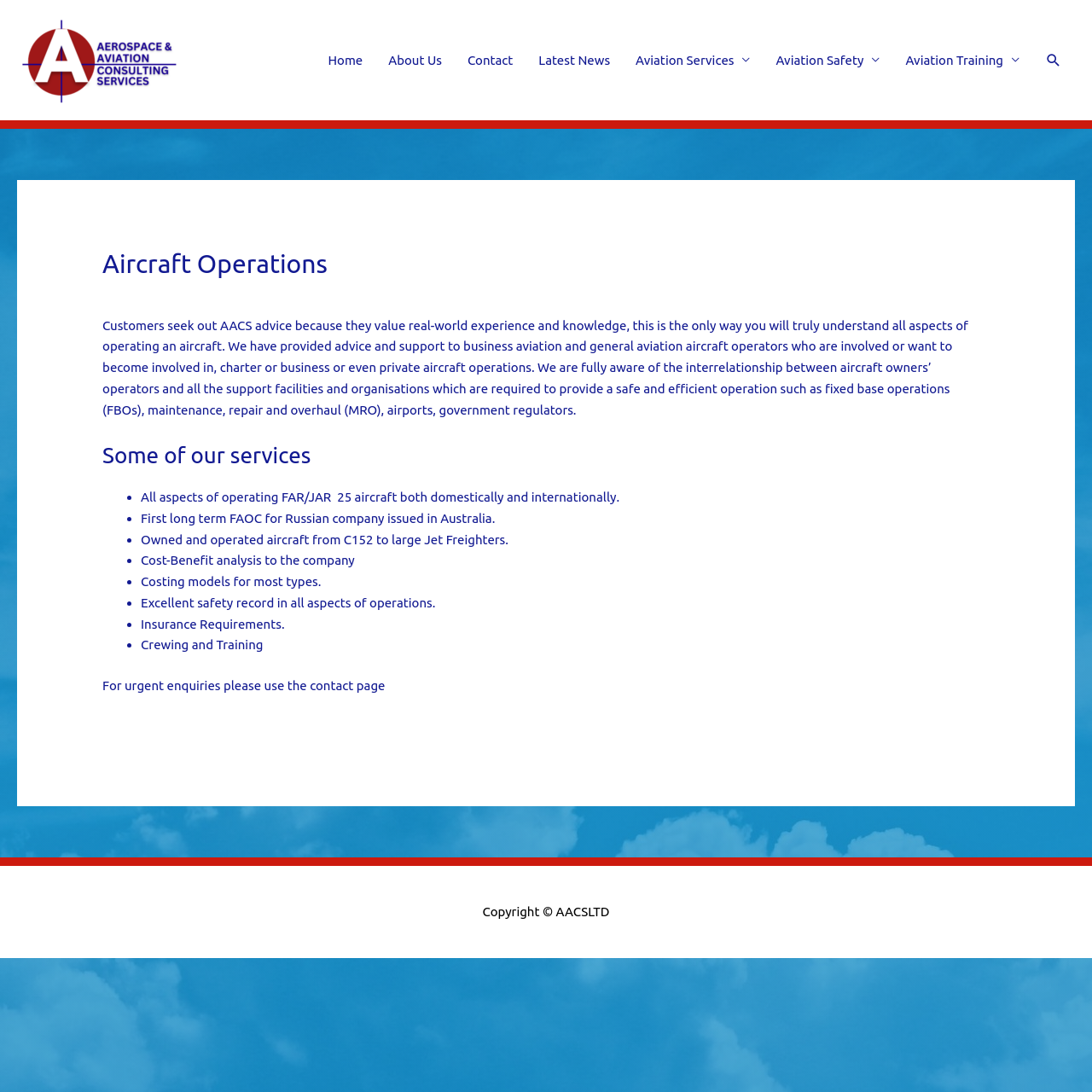Look at the image and give a detailed response to the following question: What is the copyright information at the bottom of the webpage?

The copyright information at the bottom of the webpage is 'Copyright AACSLTD', which indicates that the content of the webpage is owned by AACSLTD.